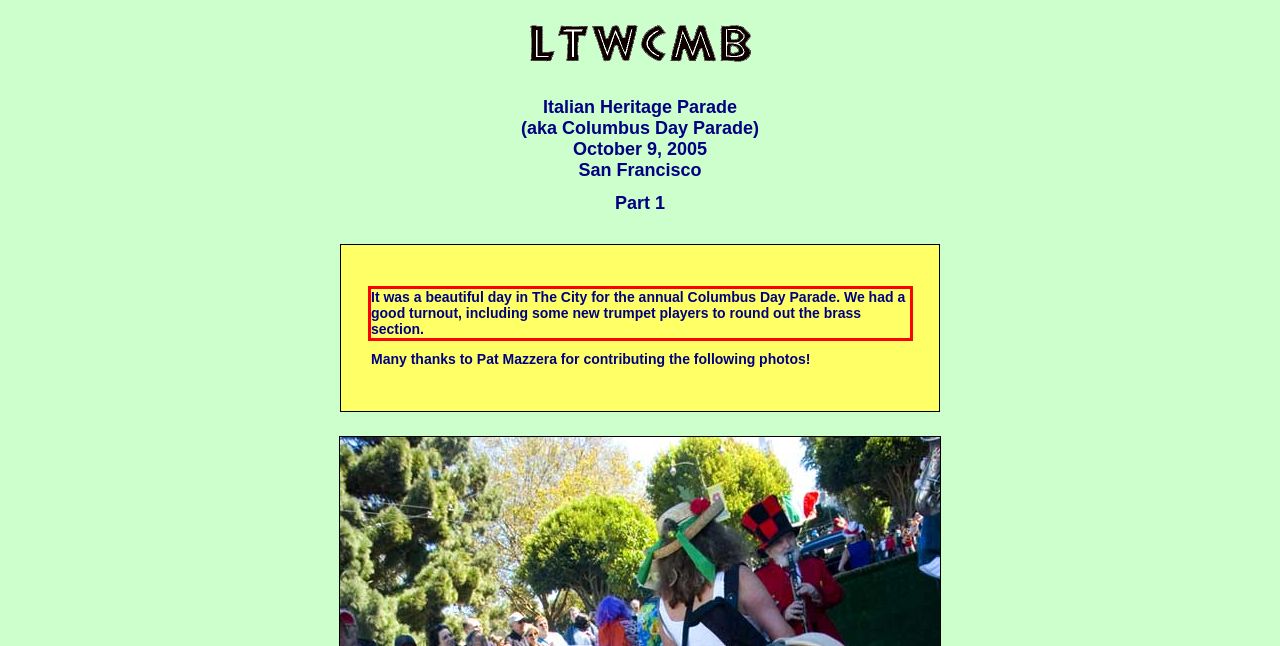Review the webpage screenshot provided, and perform OCR to extract the text from the red bounding box.

It was a beautiful day in The City for the annual Columbus Day Parade. We had a good turnout, including some new trumpet players to round out the brass section.